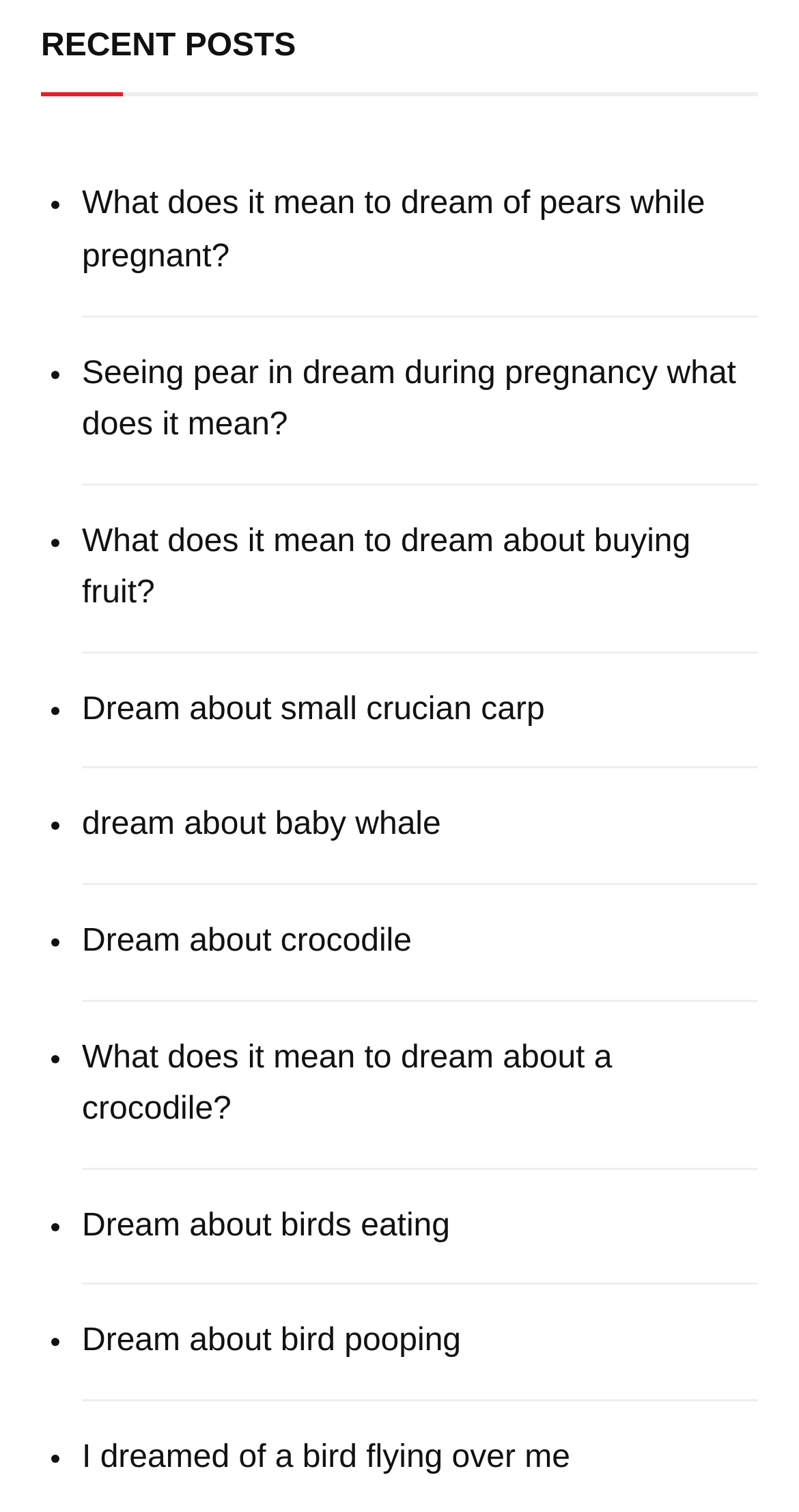Please answer the following question using a single word or phrase: 
What is the category of the posts listed?

Dreams